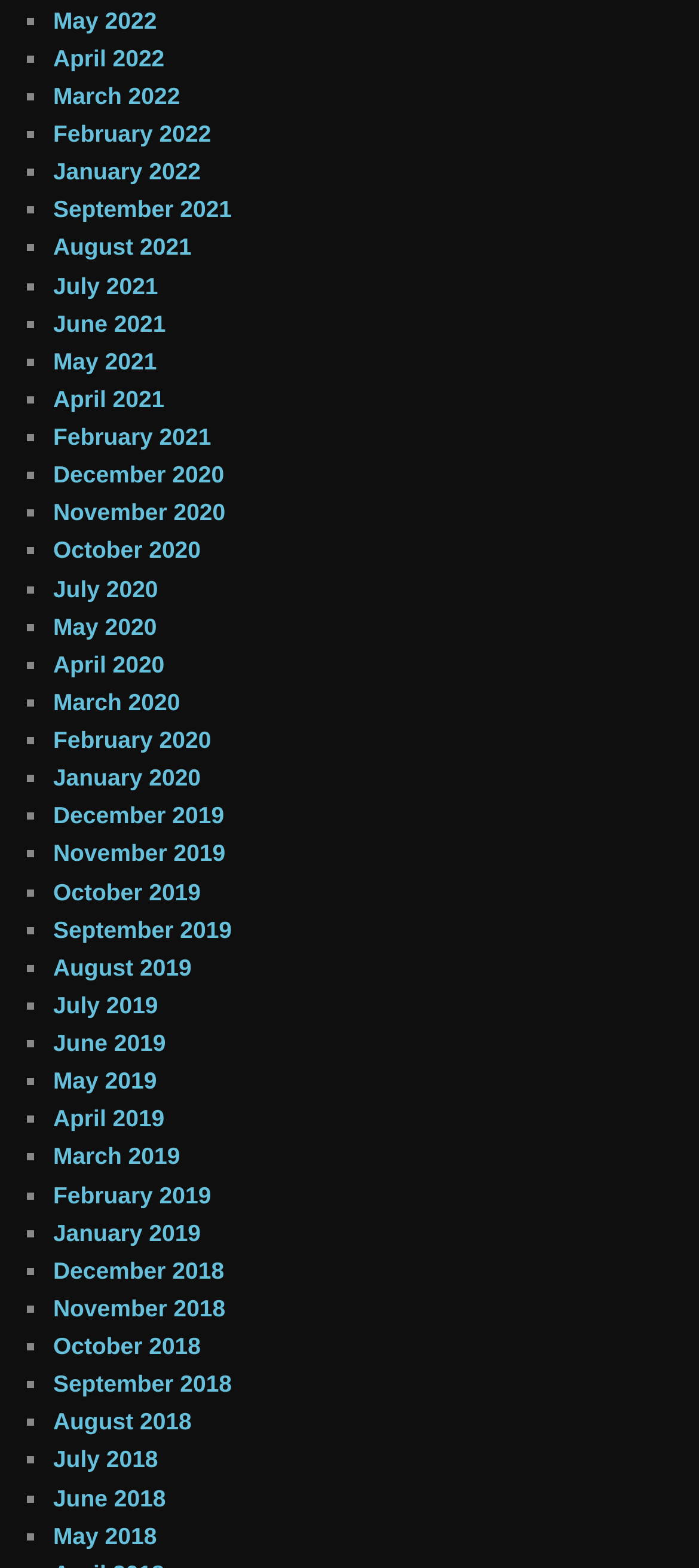Determine the bounding box coordinates of the clickable element necessary to fulfill the instruction: "Visit Facebook page". Provide the coordinates as four float numbers within the 0 to 1 range, i.e., [left, top, right, bottom].

None